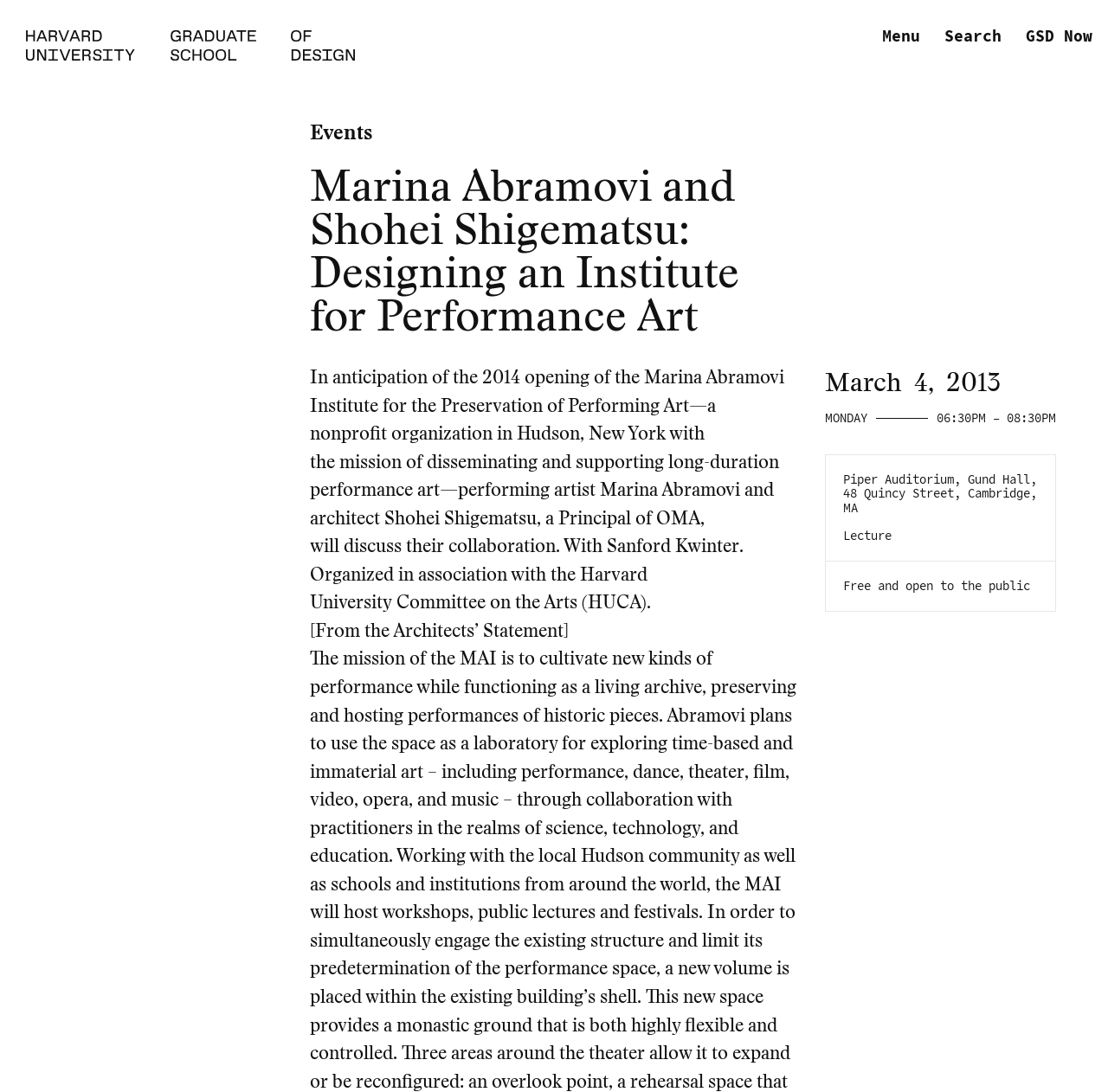What is the time of the lecture?
Please provide a comprehensive answer based on the details in the screenshot.

I obtained this answer by reading the text description of the event, which specifies the time of the lecture as 06:30PM – 08:30PM.